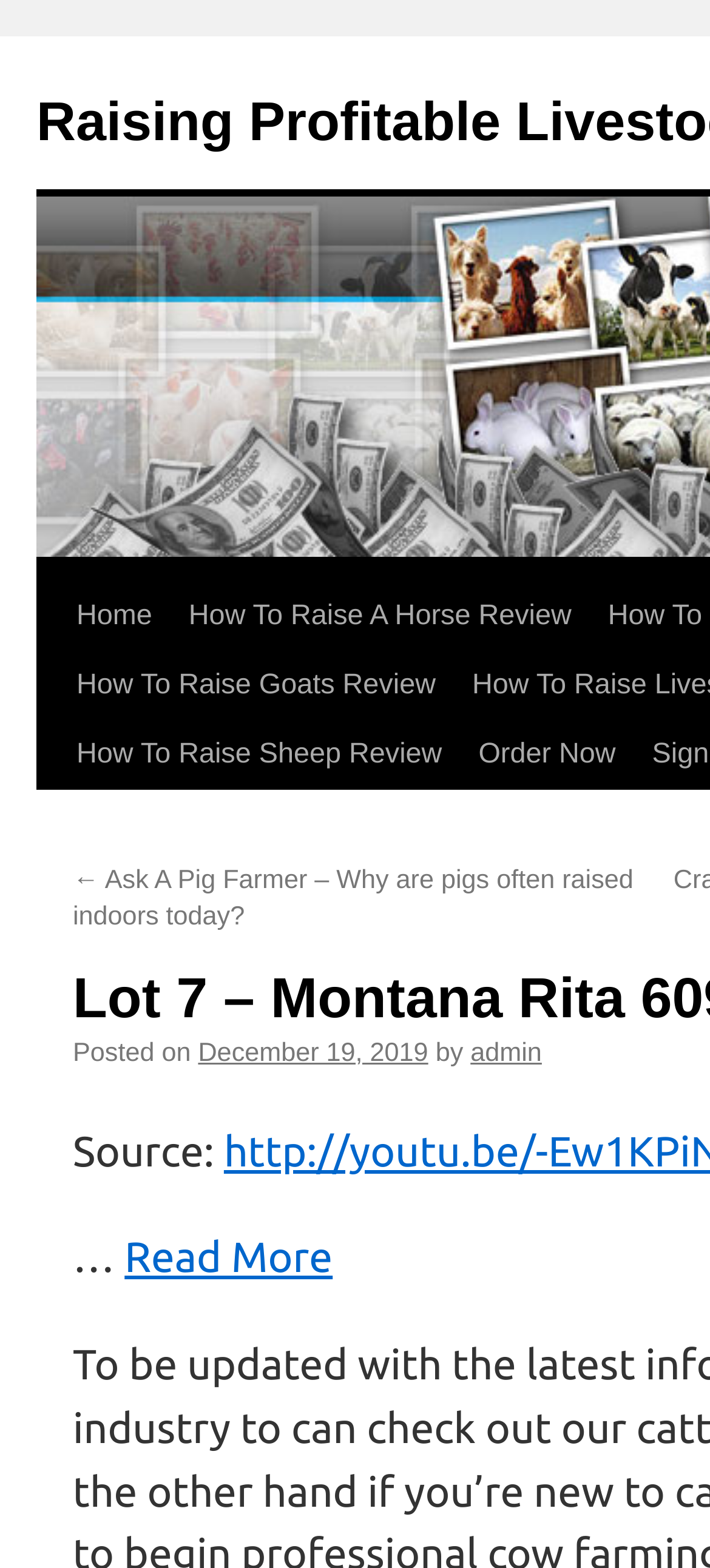Can you show the bounding box coordinates of the region to click on to complete the task described in the instruction: "Read more about the current post"?

[0.175, 0.787, 0.469, 0.817]